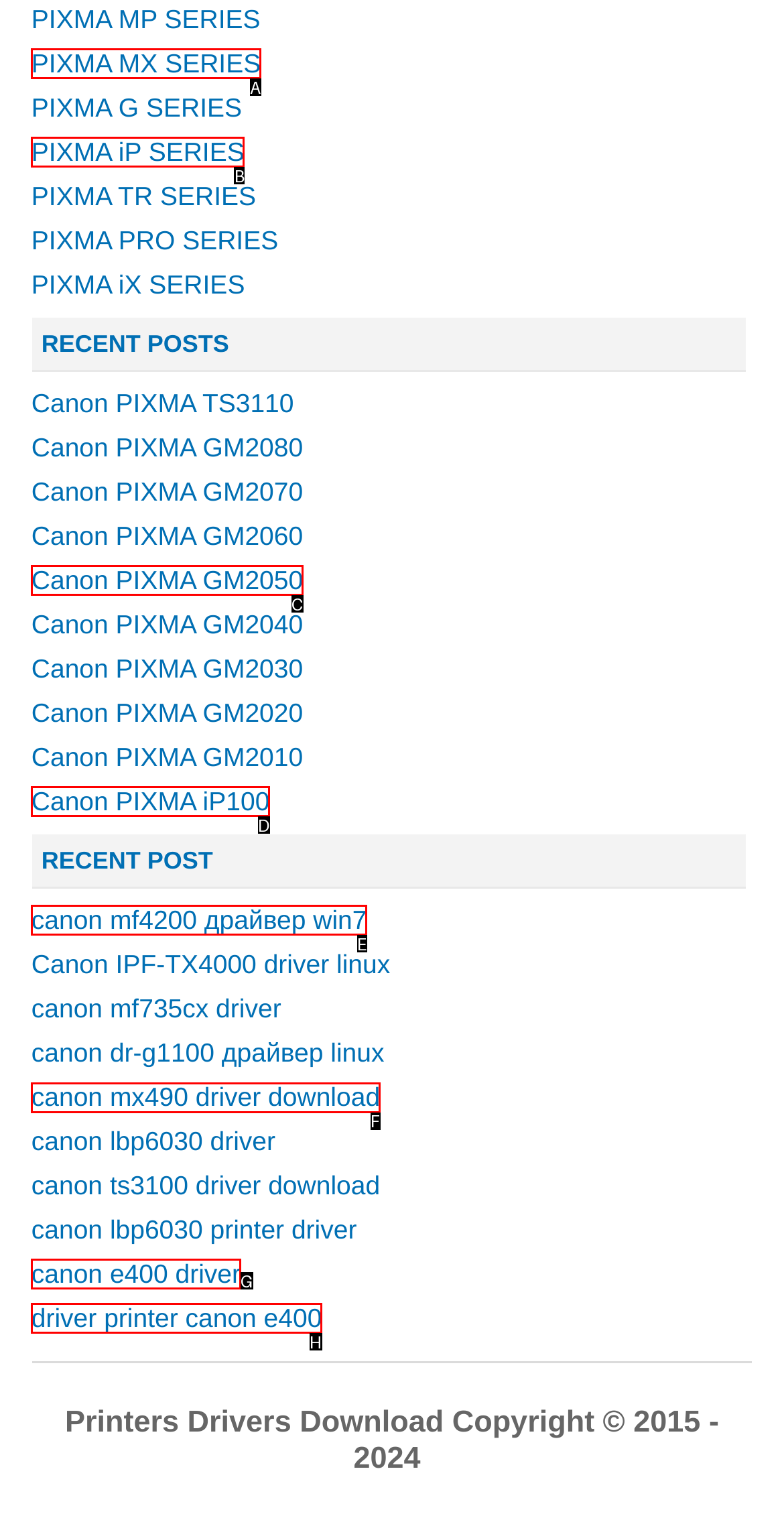Determine the letter of the element to click to accomplish this task: Download canon mx490 driver. Respond with the letter.

F